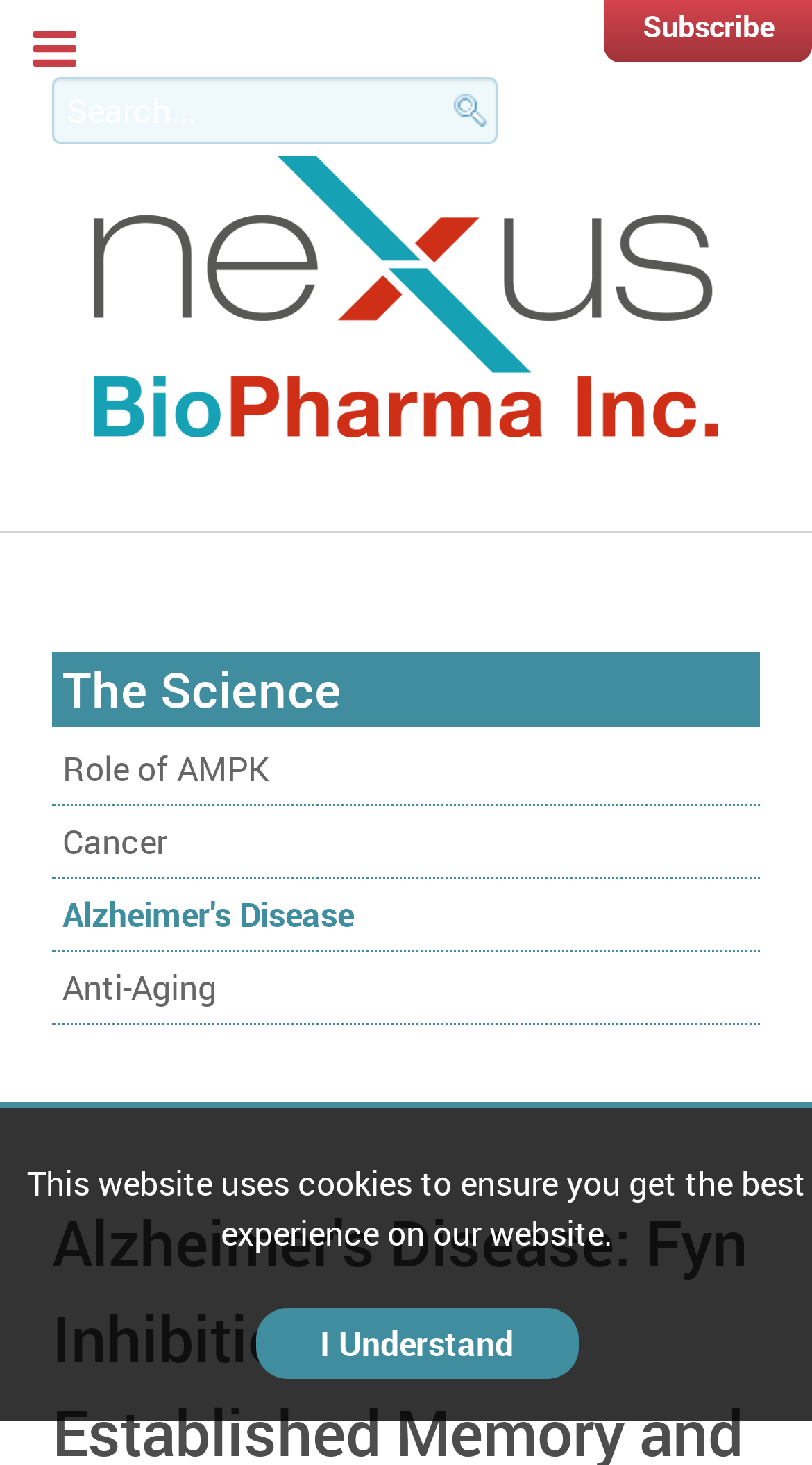How many links are there under 'The Science'?
Based on the content of the image, thoroughly explain and answer the question.

Under the heading 'The Science', there are four links: 'Role of AMPK', 'Cancer', 'Alzheimer's Disease', and 'Anti-Aging'. These links are listed vertically, and their bounding box coordinates indicate their positions on the webpage.